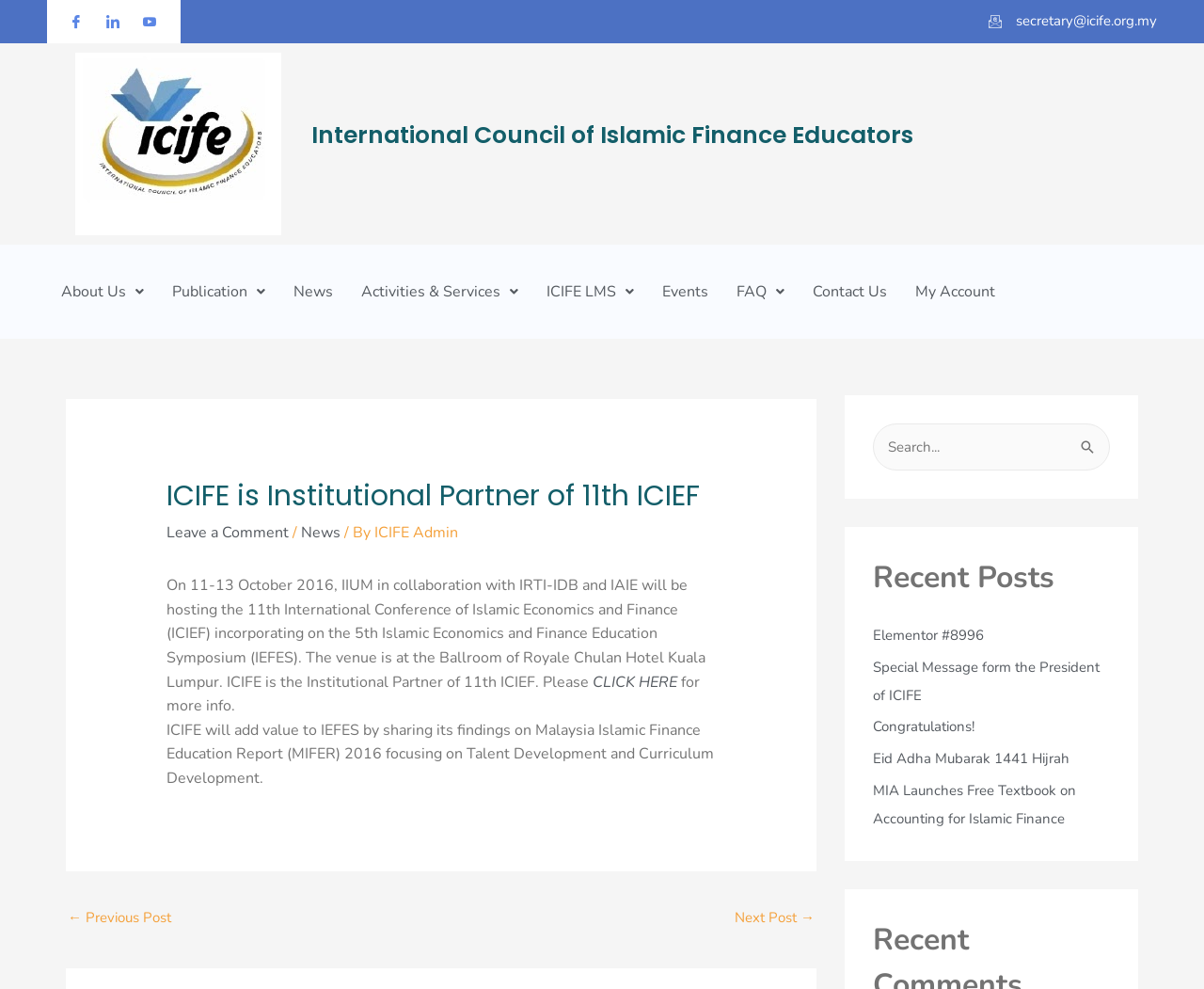Identify the bounding box coordinates necessary to click and complete the given instruction: "Contact us via phone".

None